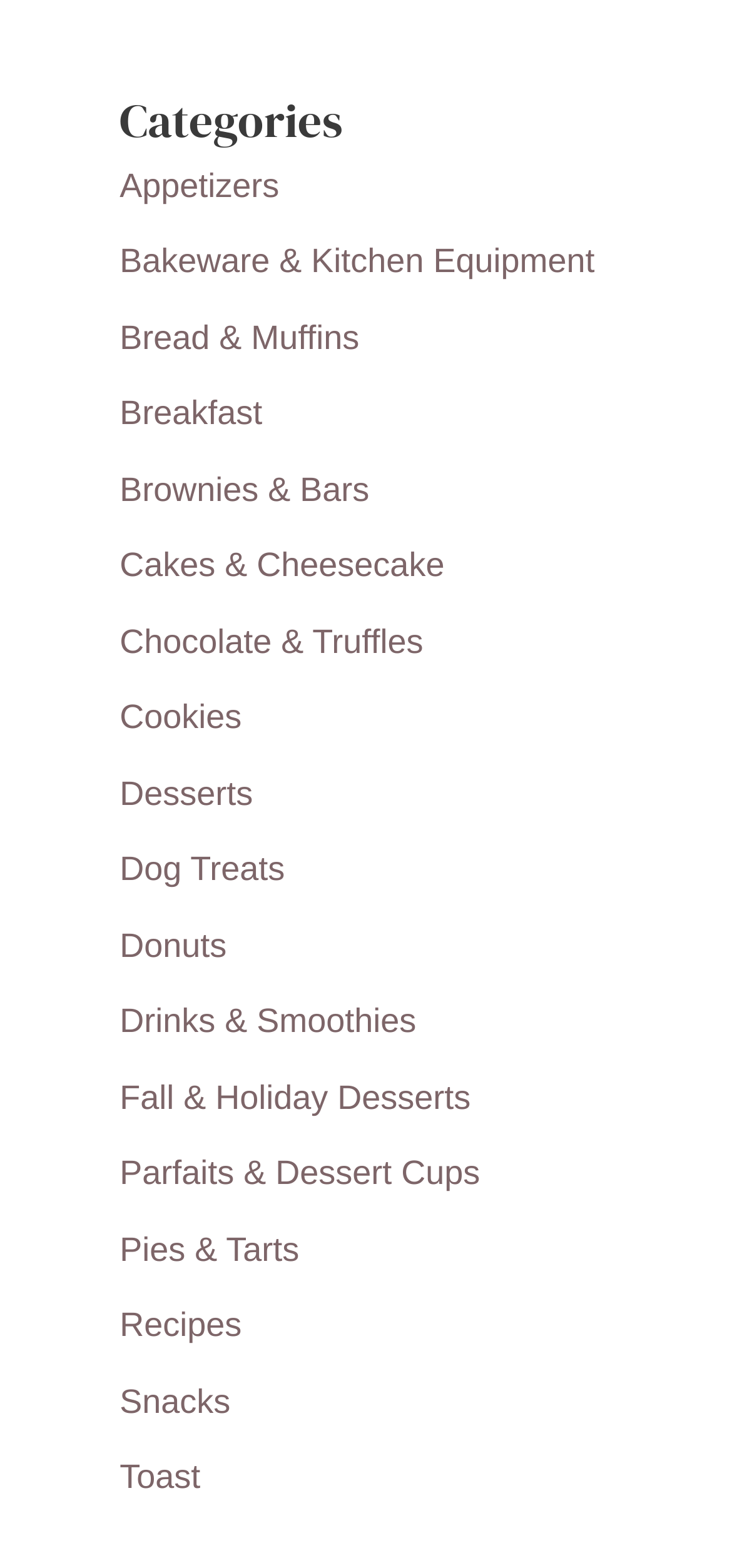How many dessert categories are there?
Please answer the question with as much detail as possible using the screenshot.

There are 7 dessert categories because I counted the links under the 'Categories' heading that are related to desserts, which are 'Bakeware & Kitchen Equipment', 'Bread & Muffins', 'Cakes & Cheesecake', 'Chocolate & Truffles', 'Cookies', 'Desserts', and 'Pies & Tarts'.